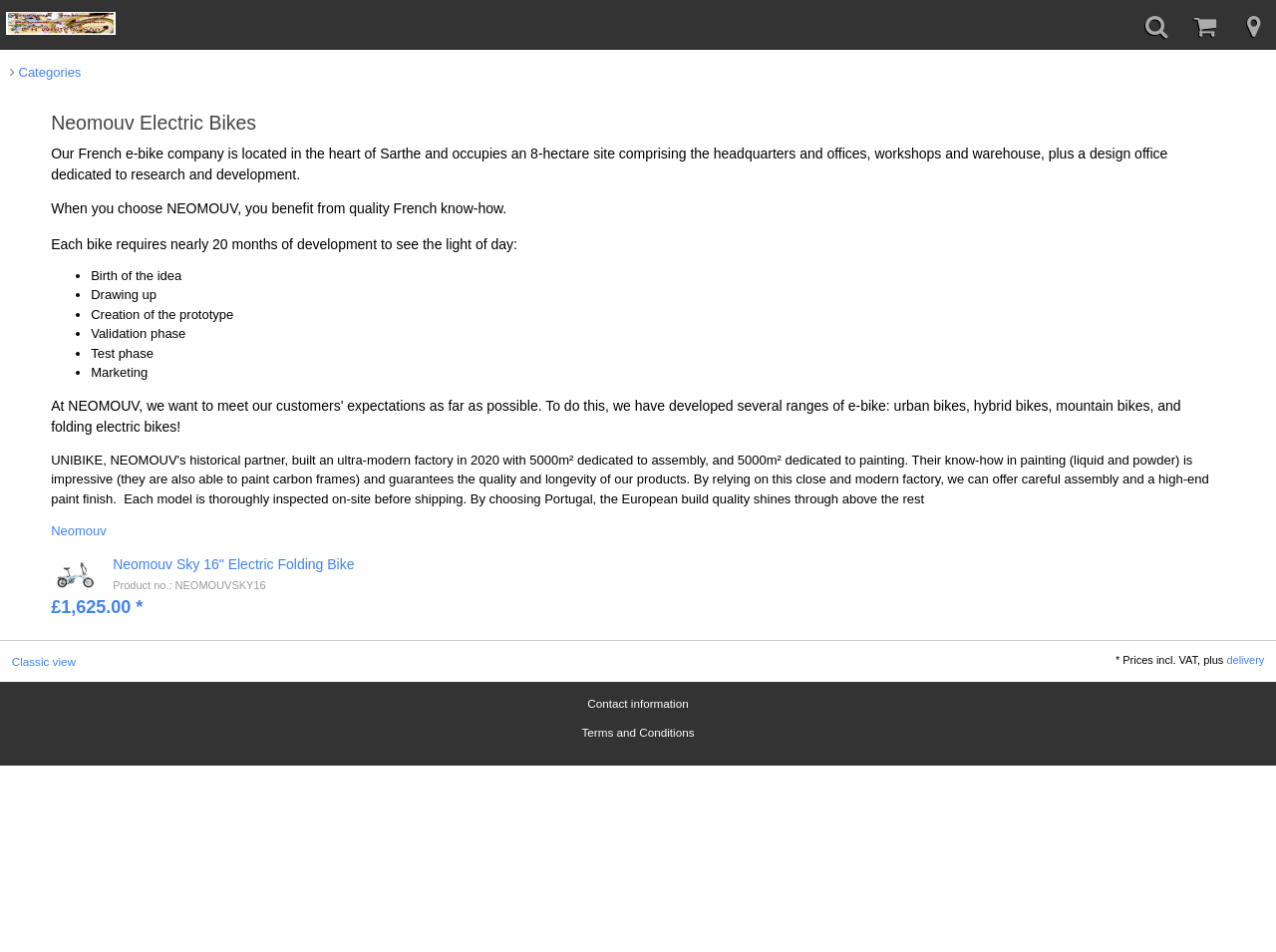Answer the question using only a single word or phrase: 
What is the product number of the Neomouv Sky 16" Electric Folding Bike?

NEOMOUVSKY16